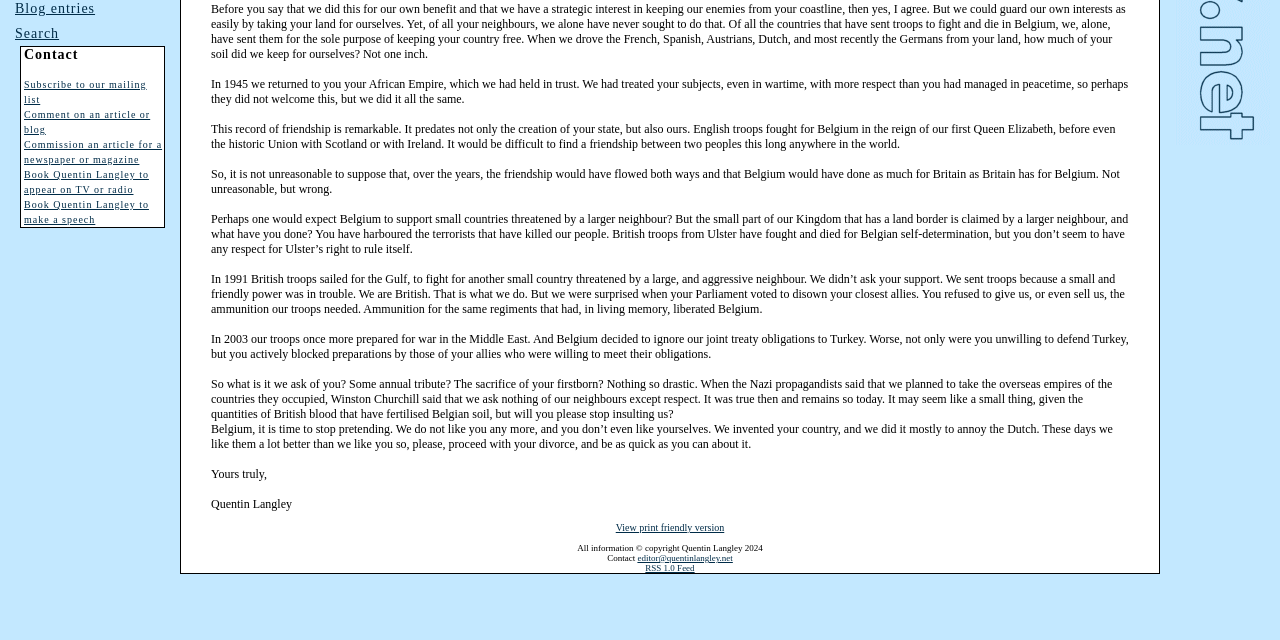For the given element description Subscribe to our mailing list, determine the bounding box coordinates of the UI element. The coordinates should follow the format (top-left x, top-left y, bottom-right x, bottom-right y) and be within the range of 0 to 1.

[0.019, 0.123, 0.115, 0.164]